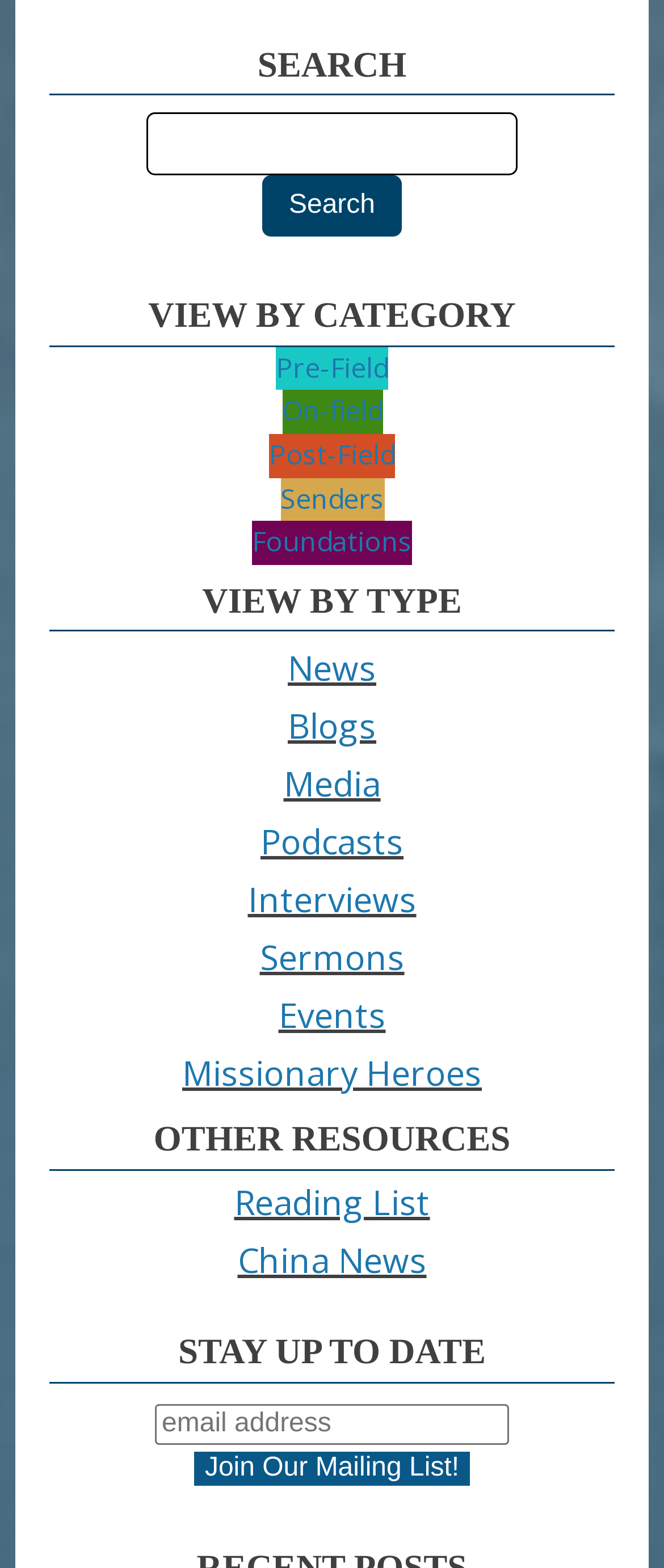What is the main function of the top section? Based on the image, give a response in one word or a short phrase.

Search